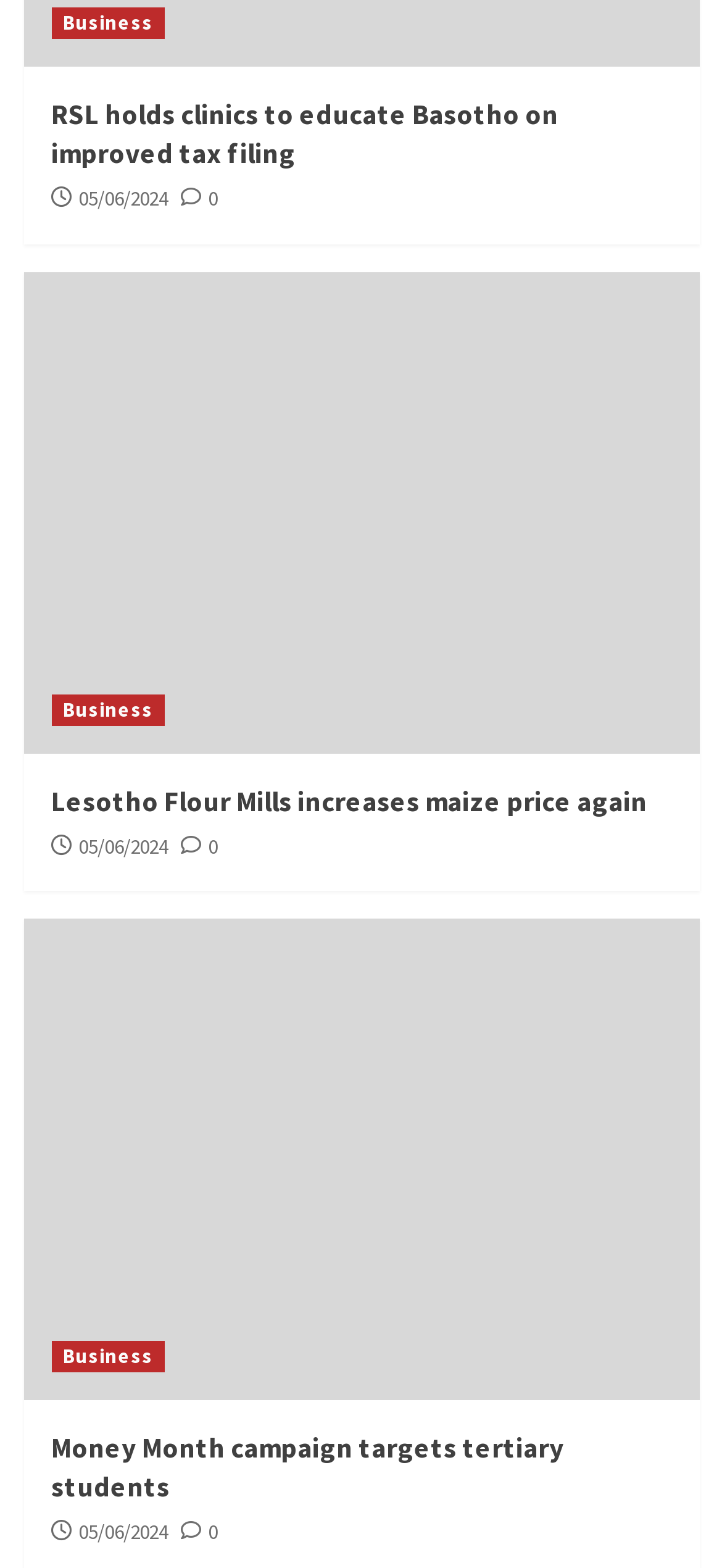Determine the bounding box coordinates for the area you should click to complete the following instruction: "View the article about Lesotho Flour Mills increasing maize price again".

[0.071, 0.499, 0.904, 0.522]